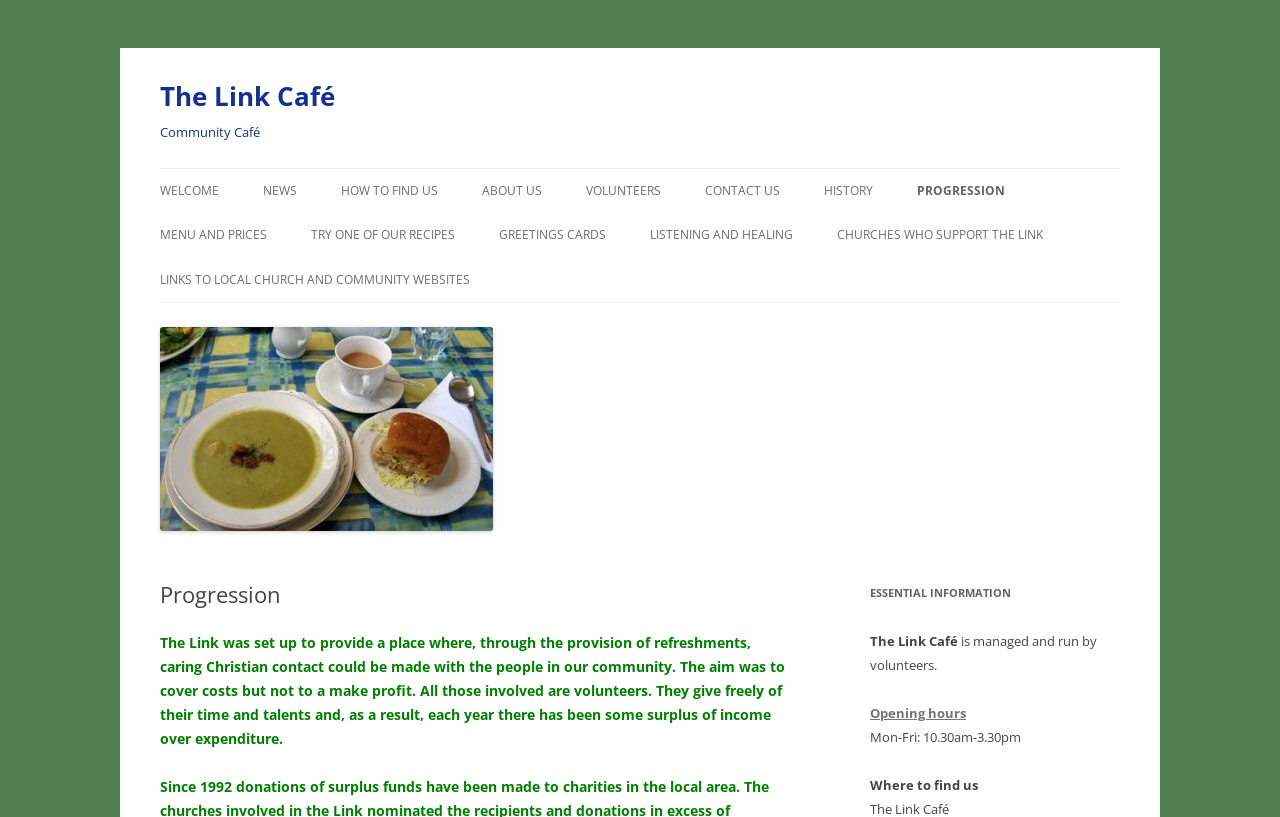What is the purpose of the Link Café?
Answer the question with a thorough and detailed explanation.

The purpose of the Link Café can be found in the StaticText element that describes the history of the café. According to this text, the Link Café was set up to provide a place where, through the provision of refreshments, caring Christian contact could be made with the people in our community.